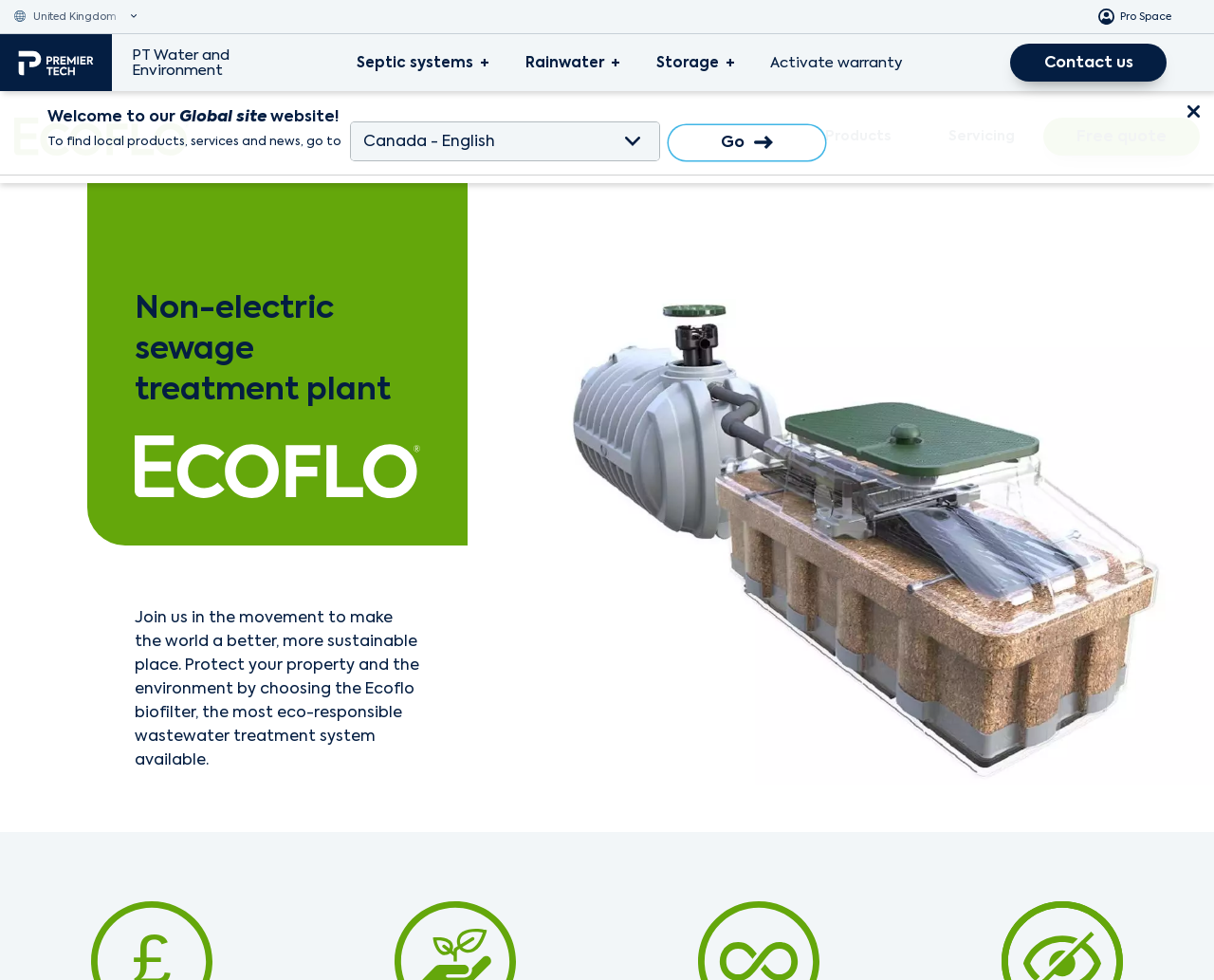Find and specify the bounding box coordinates that correspond to the clickable region for the instruction: "Click on the 'Login Menu'".

[0.905, 0.009, 0.965, 0.025]